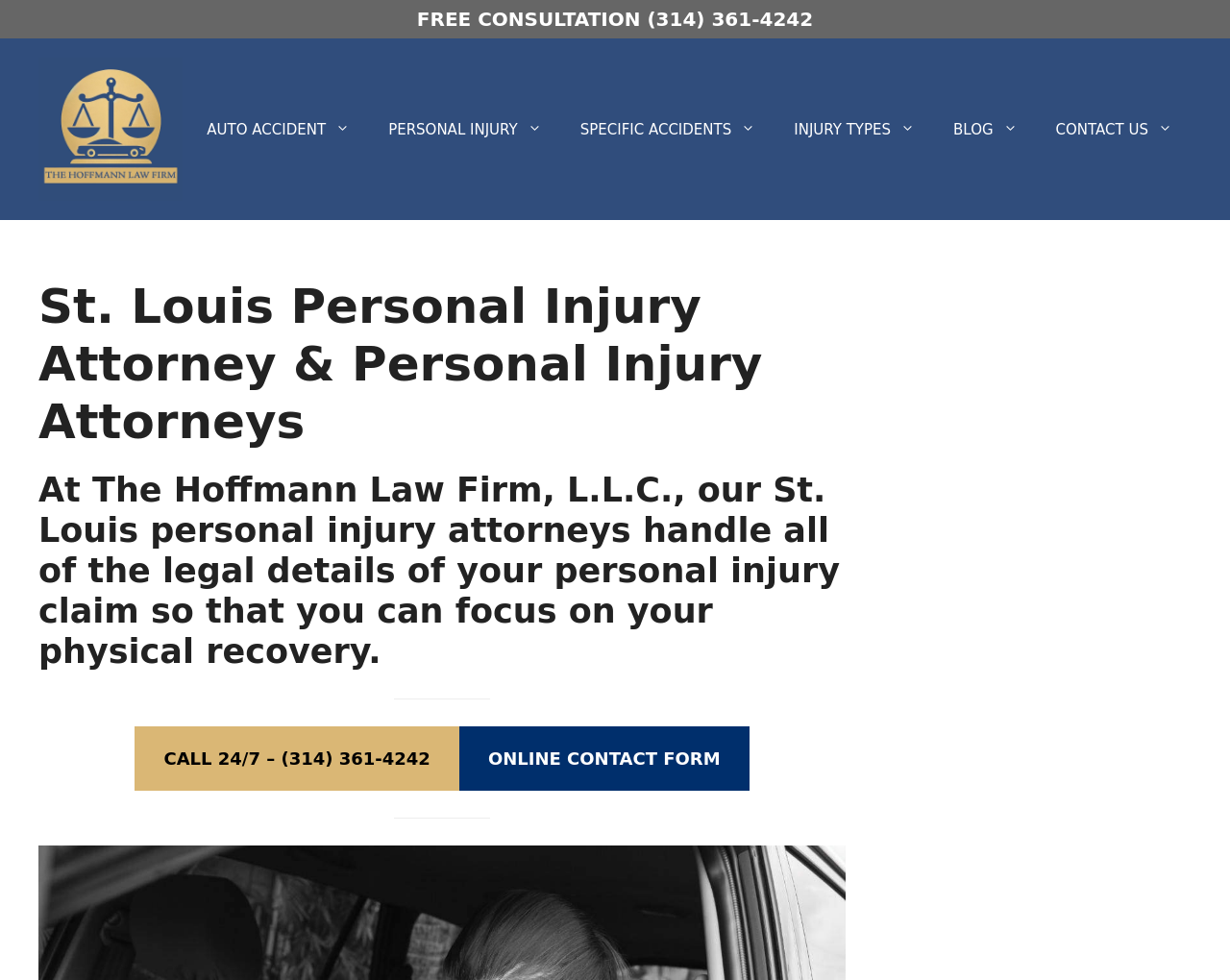Extract the main title from the webpage.

St. Louis Personal Injury Attorney & Personal Injury Attorneys